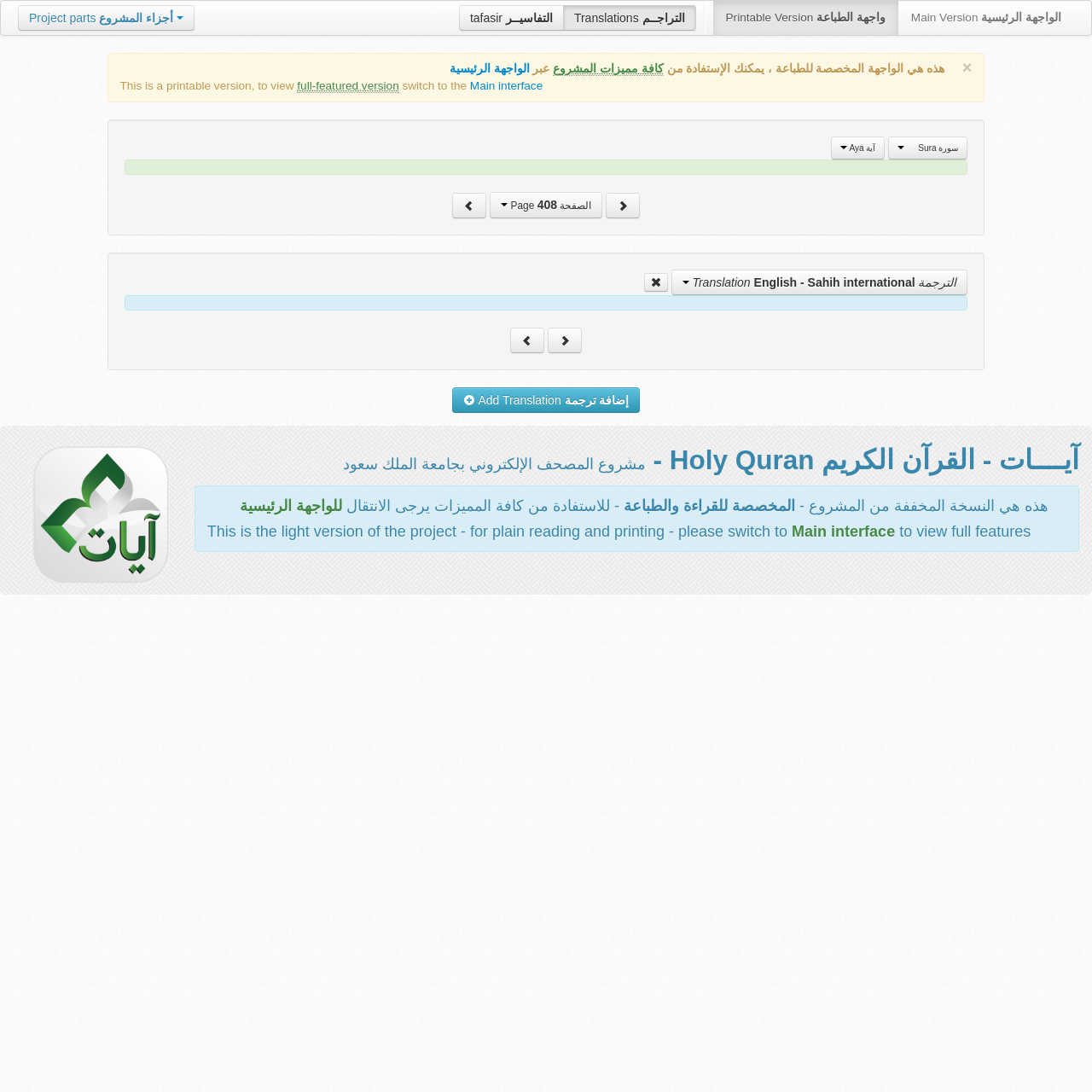Give the bounding box coordinates for the element described by: "Main interface".

[0.43, 0.073, 0.497, 0.084]